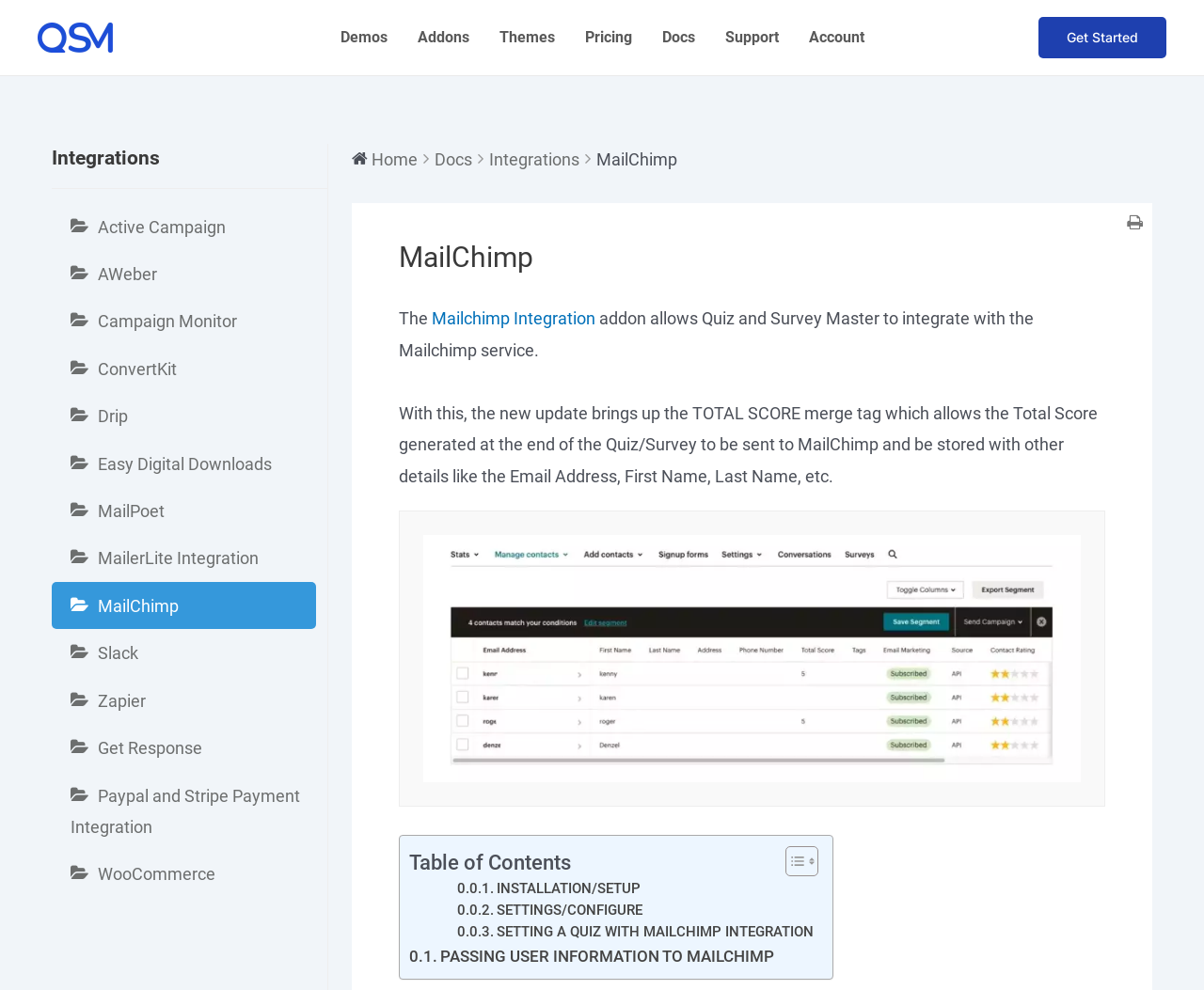Pinpoint the bounding box coordinates of the clickable area needed to execute the instruction: "Navigate to the 'Demos' page". The coordinates should be specified as four float numbers between 0 and 1, i.e., [left, top, right, bottom].

[0.27, 0.0, 0.334, 0.076]